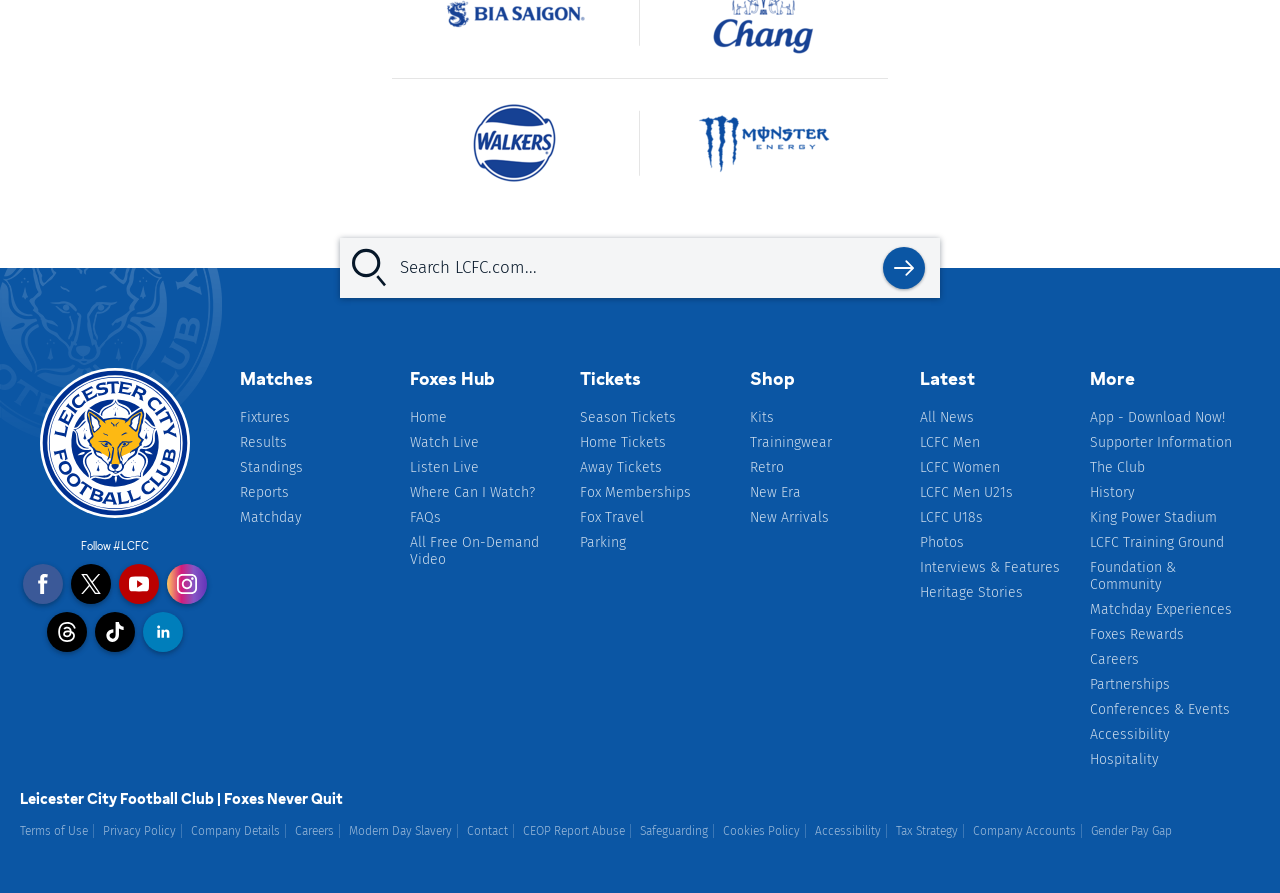Please provide the bounding box coordinates for the element that needs to be clicked to perform the instruction: "Buy Season Tickets". The coordinates must consist of four float numbers between 0 and 1, formatted as [left, top, right, bottom].

[0.453, 0.458, 0.578, 0.477]